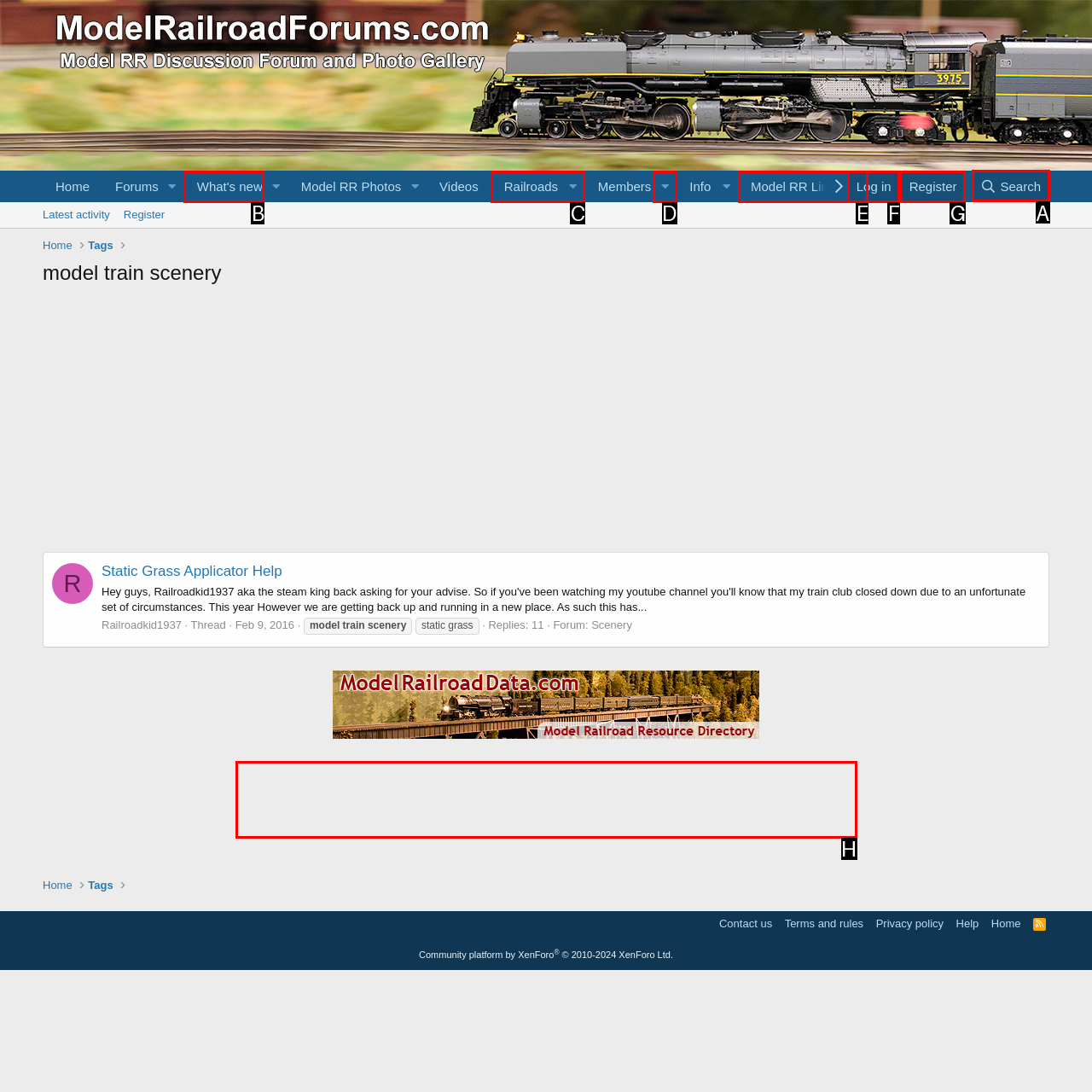Select the proper UI element to click in order to perform the following task: Search for something. Indicate your choice with the letter of the appropriate option.

A